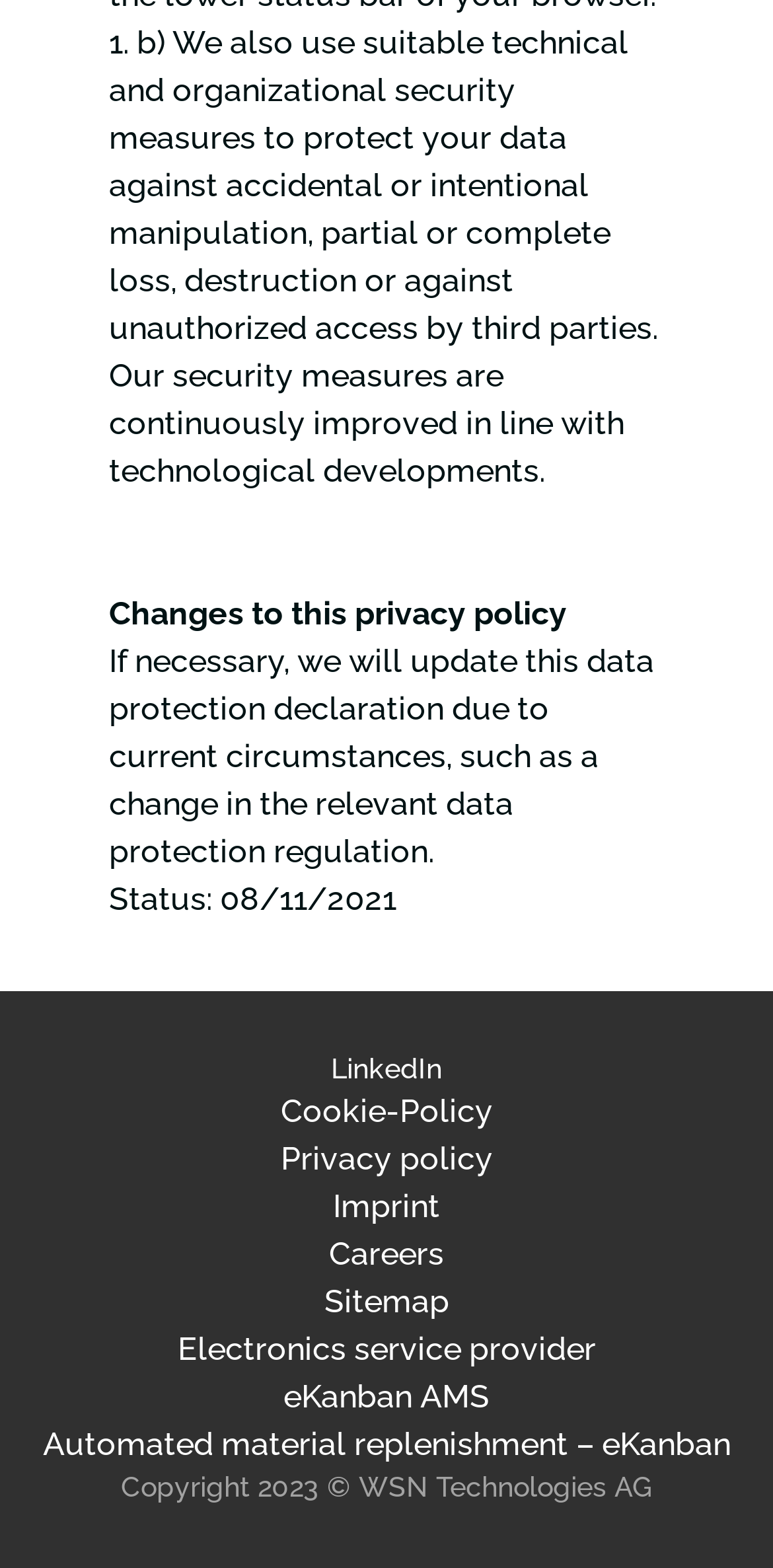What is the date of the status?
Based on the screenshot, provide your answer in one word or phrase.

08/11/2021